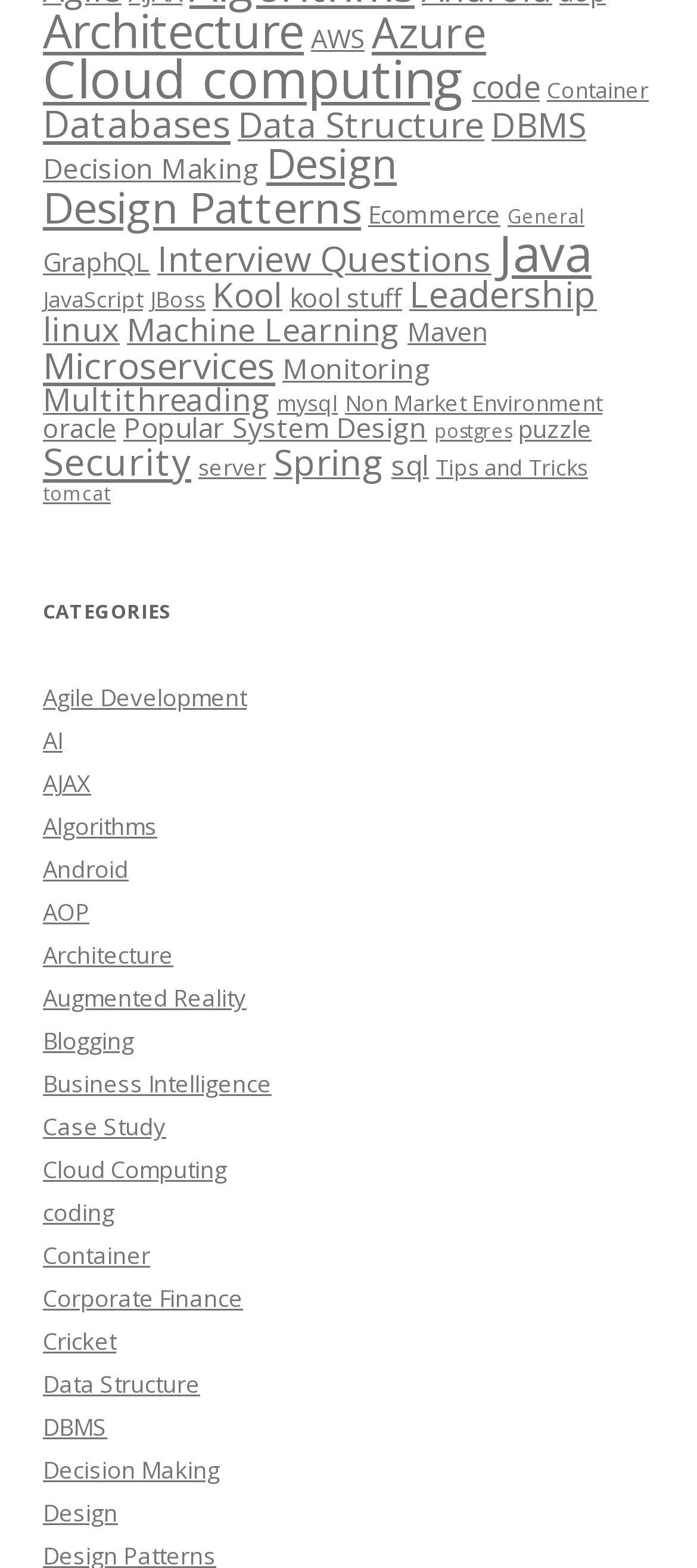Refer to the image and provide an in-depth answer to the question: 
What is the category located at the bottom left corner?

By examining the bounding box coordinates, I found that the category located at the bottom left corner is Cricket, which is located at [0.062, 0.845, 0.167, 0.866].